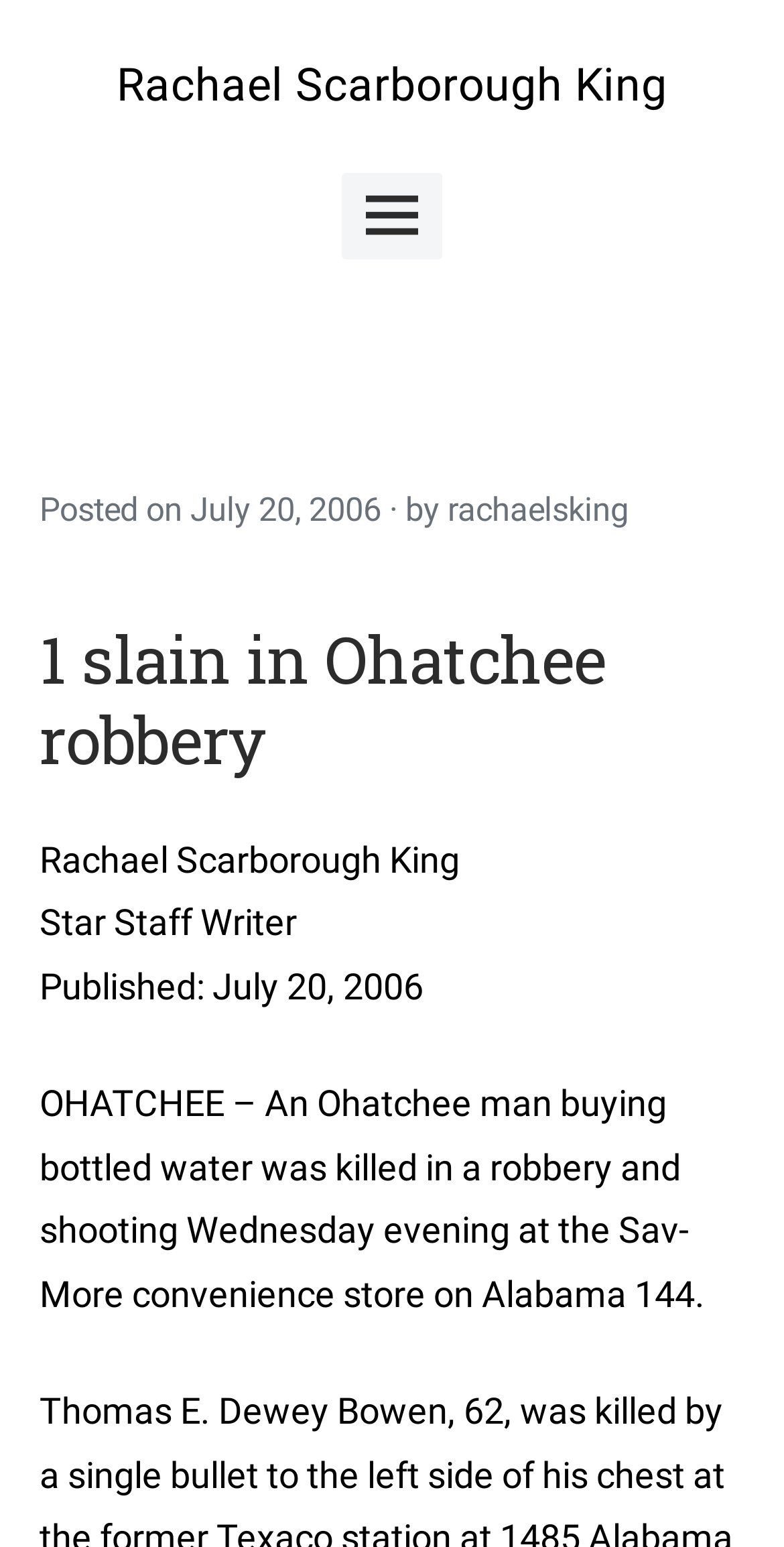Answer the following query with a single word or phrase:
When was the article published?

July 20, 2006